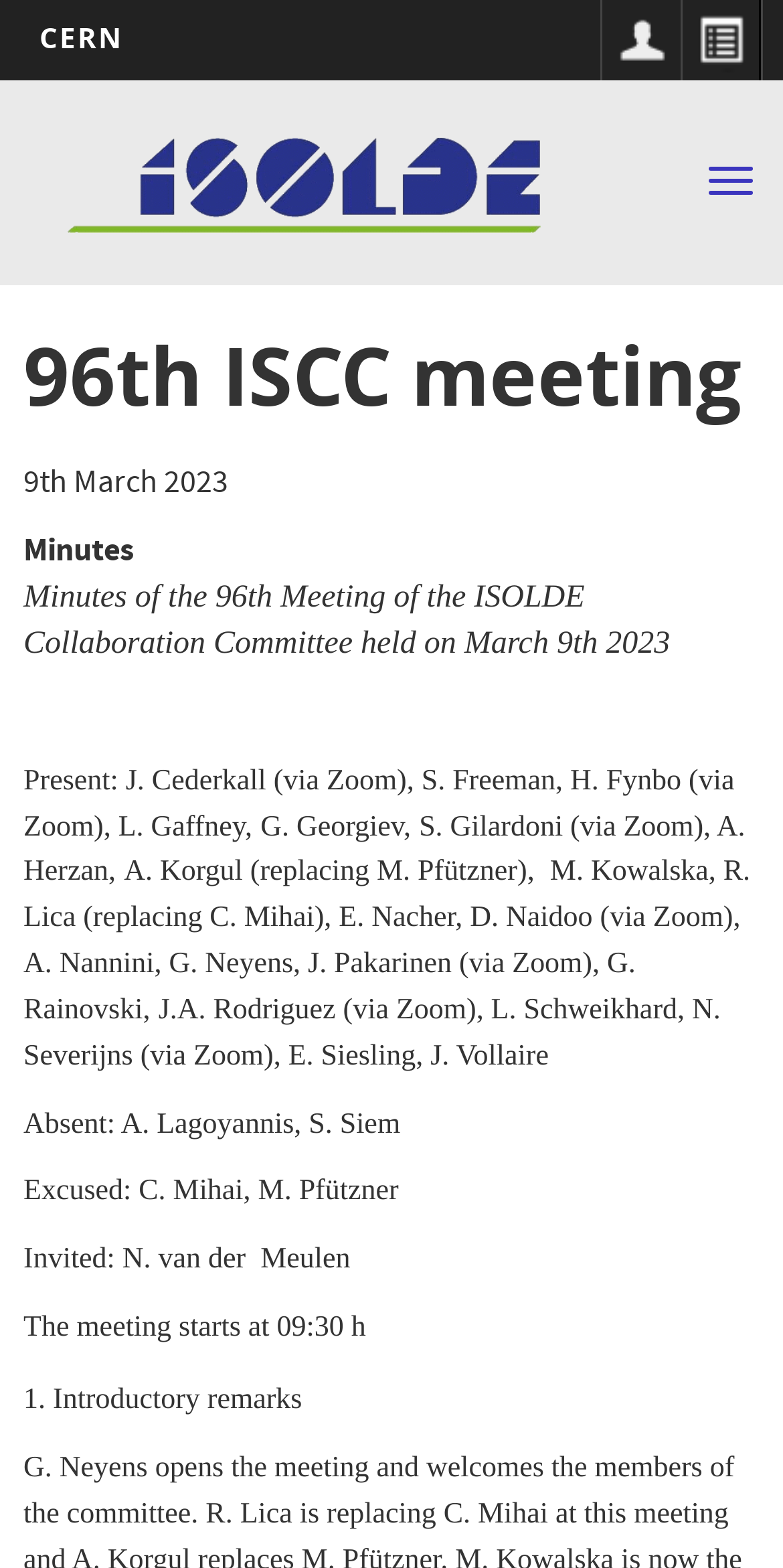Offer a detailed account of what is visible on the webpage.

The webpage is about the 96th ISCC meeting of the ISOLDE Collaboration Committee. At the top left corner, there is a link to skip to the main content. Below it, there is a CERN toolbar with a heading "CERN" and links to "Sign in" and "Directory" at the top right corner. 

On the left side, there is a home link with an accompanying image. To the right of the home link, there is a main navigation section with a toggle button to expand or collapse it.

The main content of the webpage is divided into sections. The first section has a heading "96th ISCC meeting" with the date "9th March 2023" and a label "Minutes" below it. The meeting minutes are then presented in a series of paragraphs, listing the attendees, absentees, and excused members. The meeting details, including the start time and introductory remarks, are also provided.